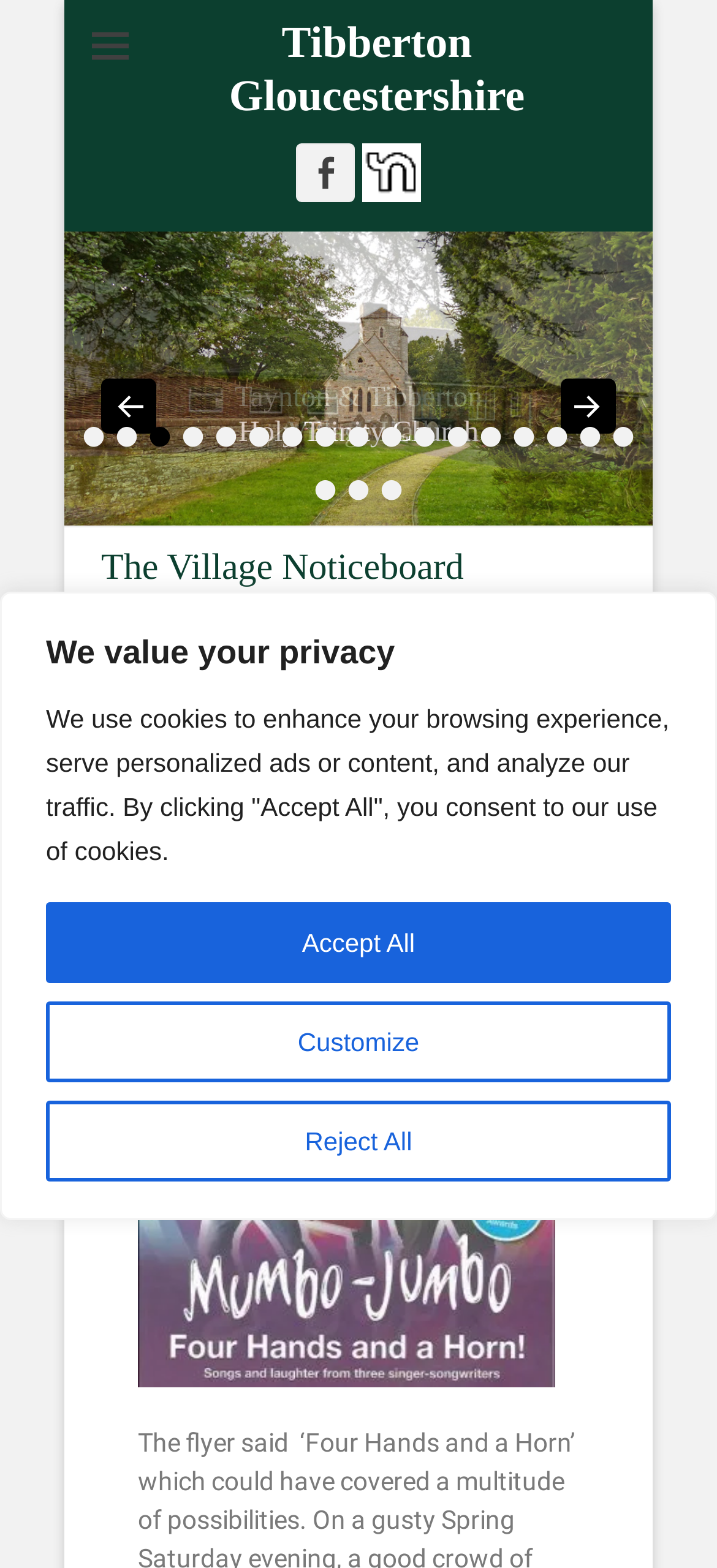What is the name of the church?
Could you answer the question in a detailed manner, providing as much information as possible?

I found the answer by looking at the image description 'Holy Trinity Church' inside the figure element, which is a child of the article element.